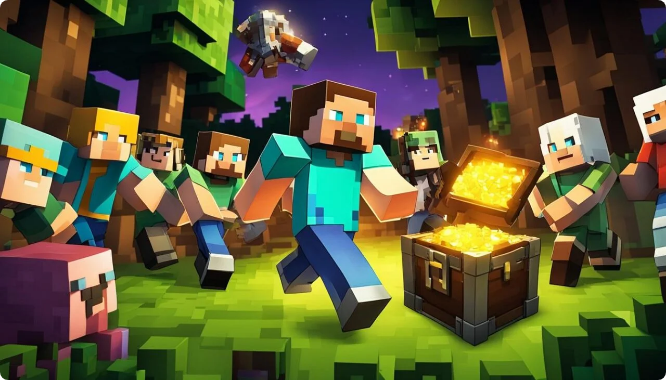Explain what the image portrays in a detailed manner.

The image features a vibrant and dynamic scene from Minecraft, showcasing a group of characters, including a prominent player with a light blue shirt and brown hair, enthusiastically running towards an open treasure chest overflowing with golden gems. Surrounding him, other players of various appearances also rush towards the treasure, indicating a sense of adventure and excitement. In the background, the pixelated forest setting is highlighted by tall trees and a starry night sky, enhancing the whimsical atmosphere of the game. This lively depiction captures the essence of teamwork and exploration, central themes in "Minecraft: Xbox 360 Edition," aligning with the article's focus on obtaining free skins and enhancing the gaming experience.